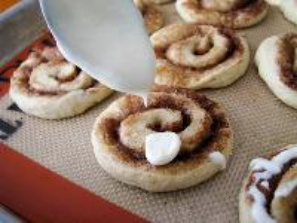Describe all elements and aspects of the image.

The image showcases a close-up view of freshly baked Cinnamon Roll Sugar Cookies positioned on a silicone baking mat. One of the cookies is being drizzled with a creamy frosting, enhancing its sweet appeal. The cookies display their signature cinnamon swirl pattern, making them look irresistibly delicious. The scene evokes a cozy atmosphere of baking, perfect for anyone with a sweet tooth. Accompanying these delightful treats are descriptions that highlight their transformation from classic sugar cookies into cinnamon roll-inspired goodies topped with rich cream cheese frosting. The image captures the essence of a charming baking experience, inviting viewers to indulge in this heavenly dessert.